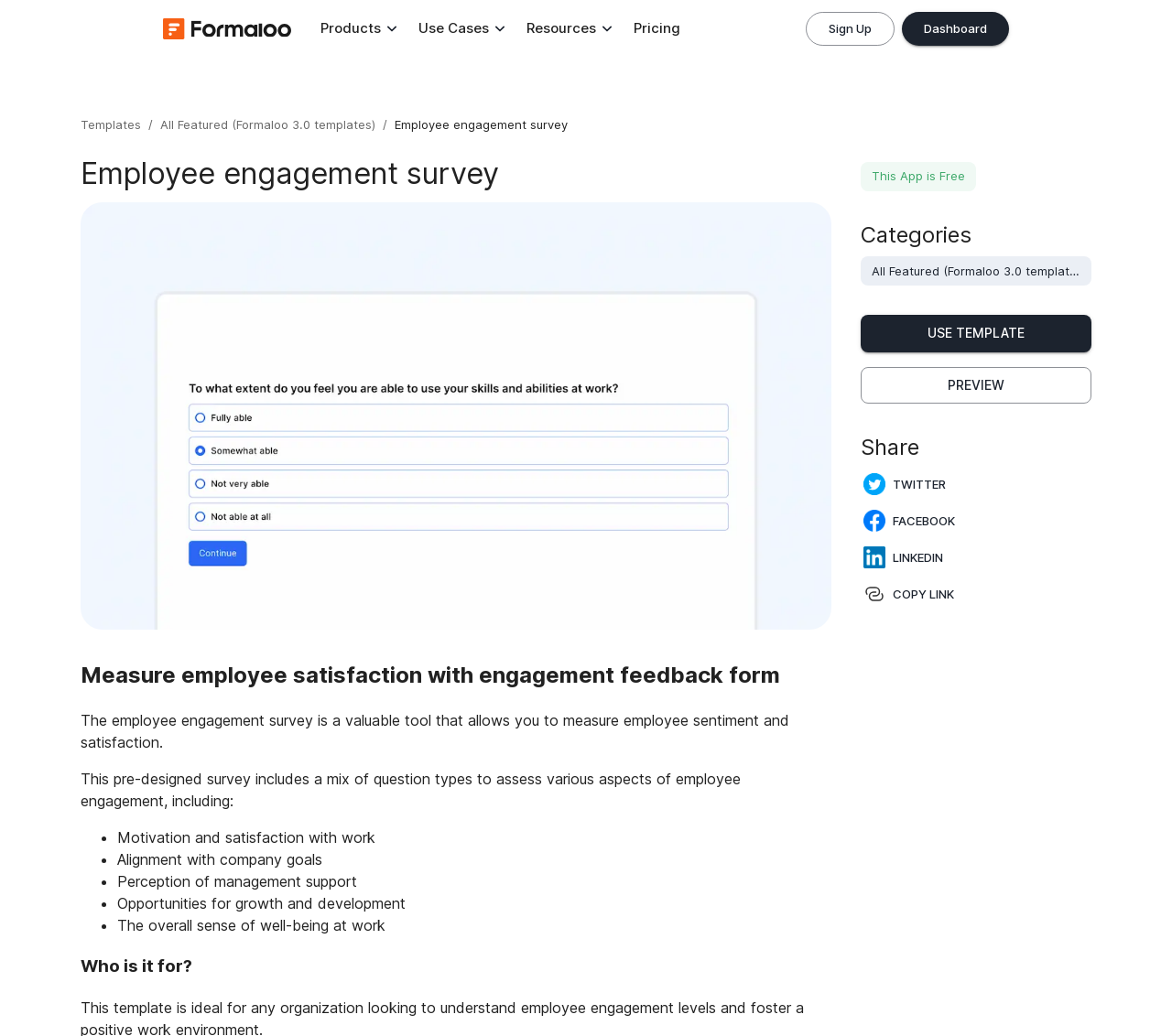Please find the bounding box for the UI element described by: "Copy Link".

[0.734, 0.56, 0.818, 0.588]